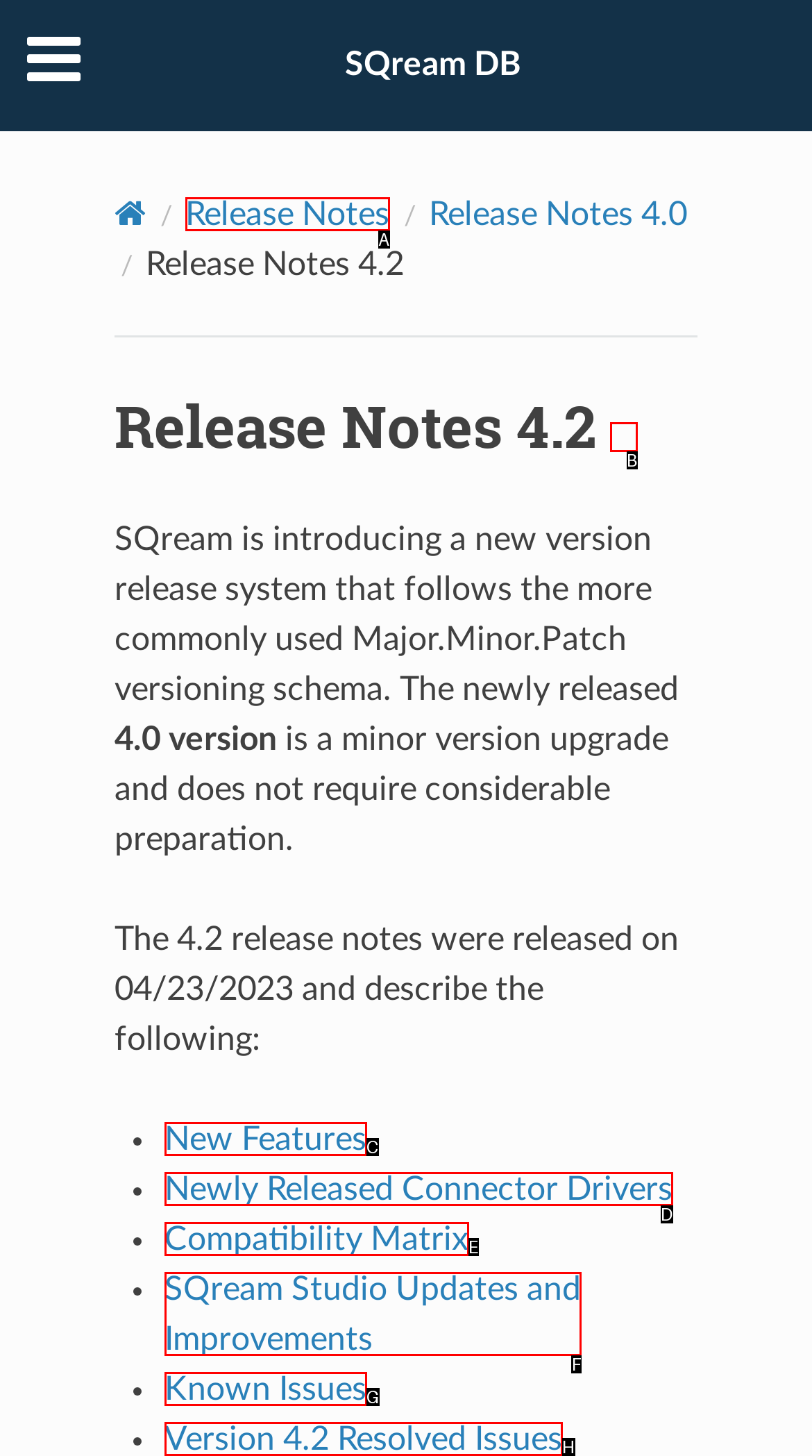Select the letter of the UI element you need to click on to fulfill this task: Learn about choosing the best SIP plan. Write down the letter only.

None